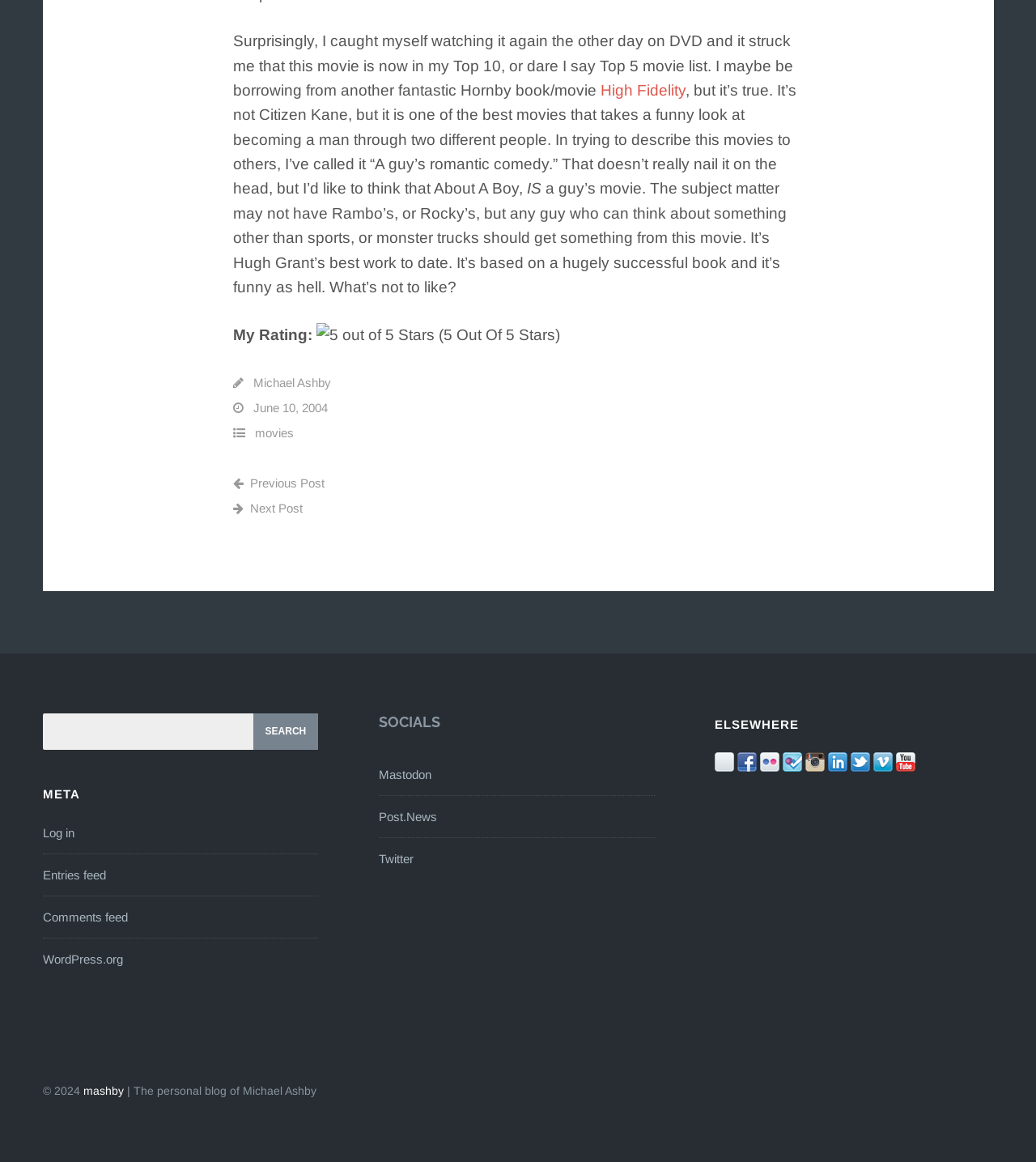Answer the question with a brief word or phrase:
What is the rating of the movie?

5 out of 5 Stars